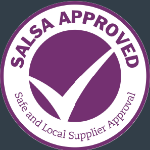What does the check mark symbolize?
Please look at the screenshot and answer in one word or a short phrase.

approval and quality assurance